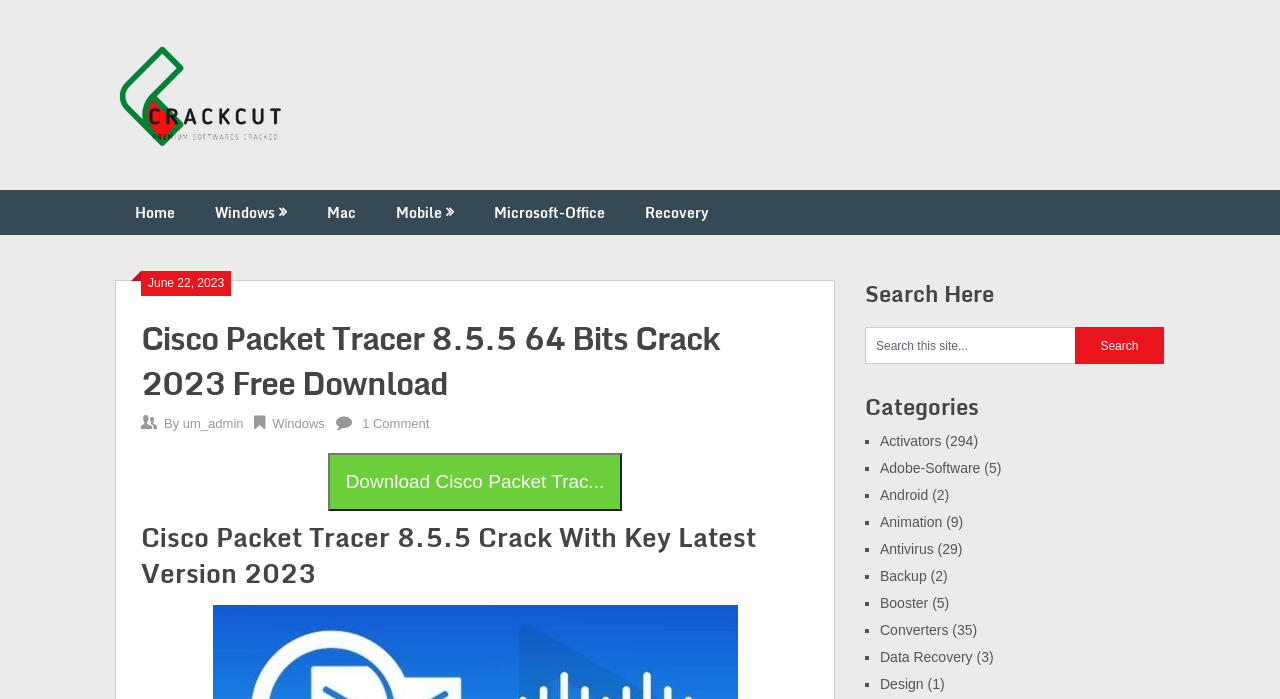Identify the bounding box for the described UI element: "Download Cisco Packet Trac...".

[0.256, 0.647, 0.486, 0.73]